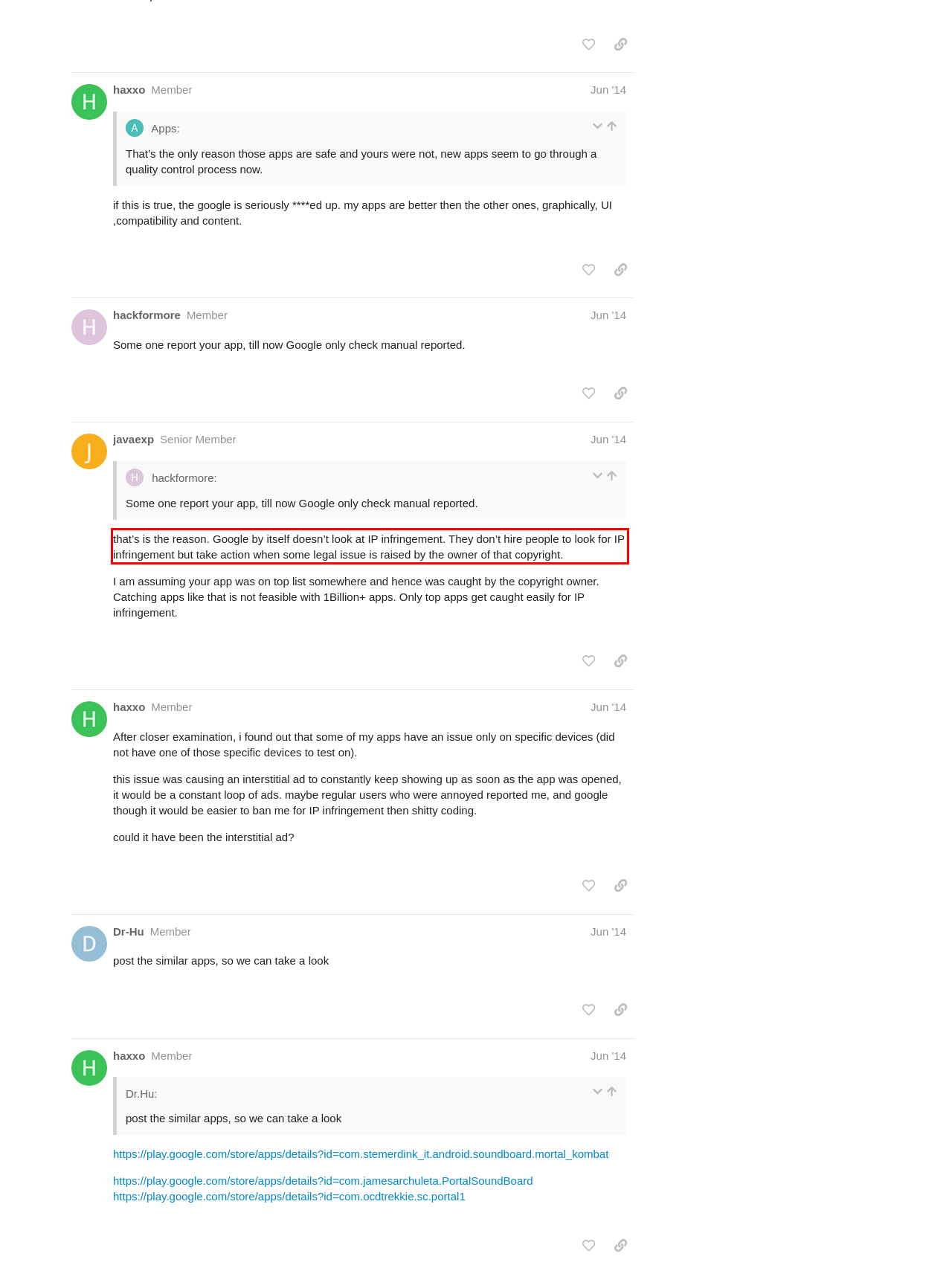Using the provided screenshot of a webpage, recognize the text inside the red rectangle bounding box by performing OCR.

that’s is the reason. Google by itself doesn’t look at IP infringement. They don’t hire people to look for IP infringement but take action when some legal issue is raised by the owner of that copyright.